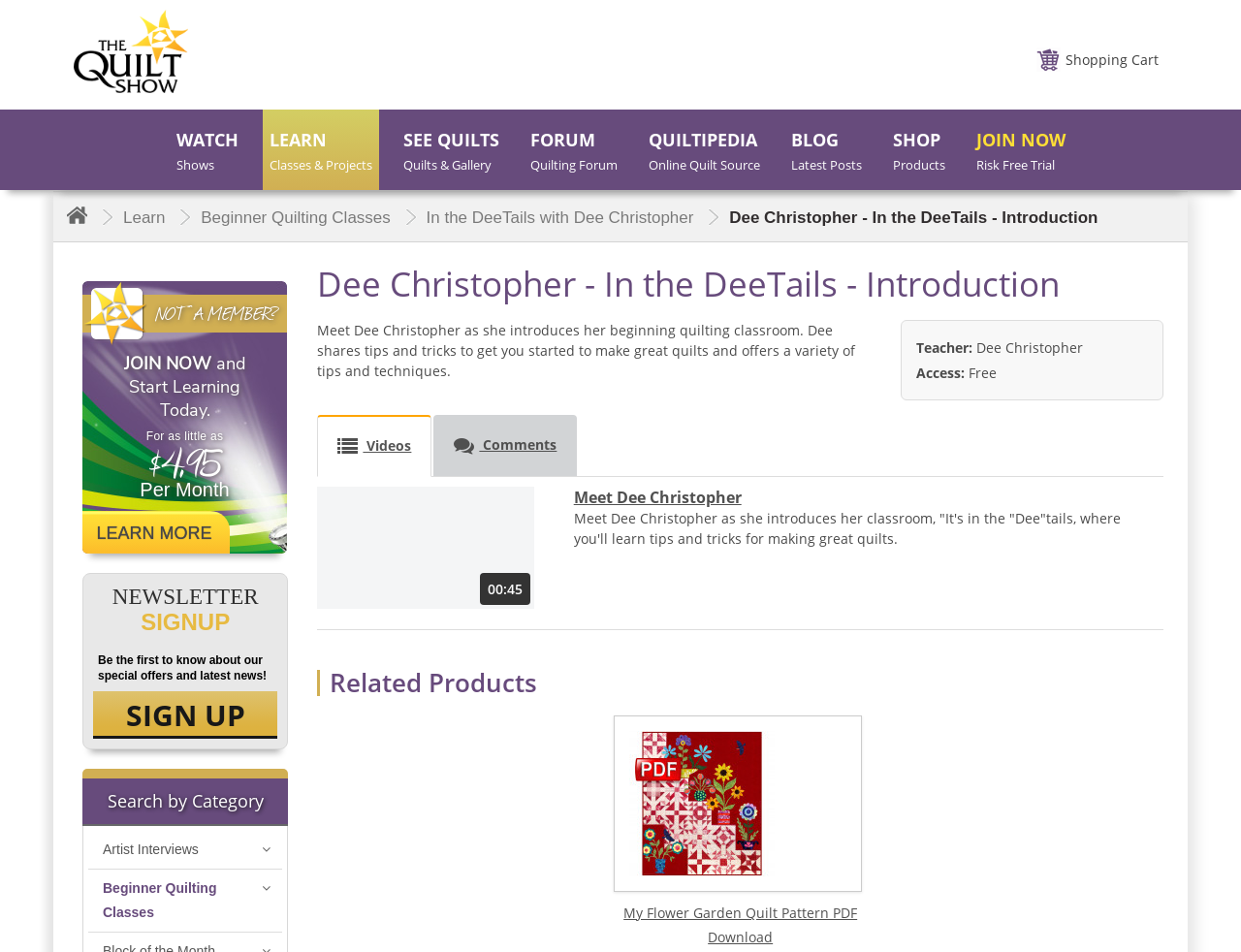Answer the question below using just one word or a short phrase: 
How much does it cost to start learning?

$4.95 Per Month